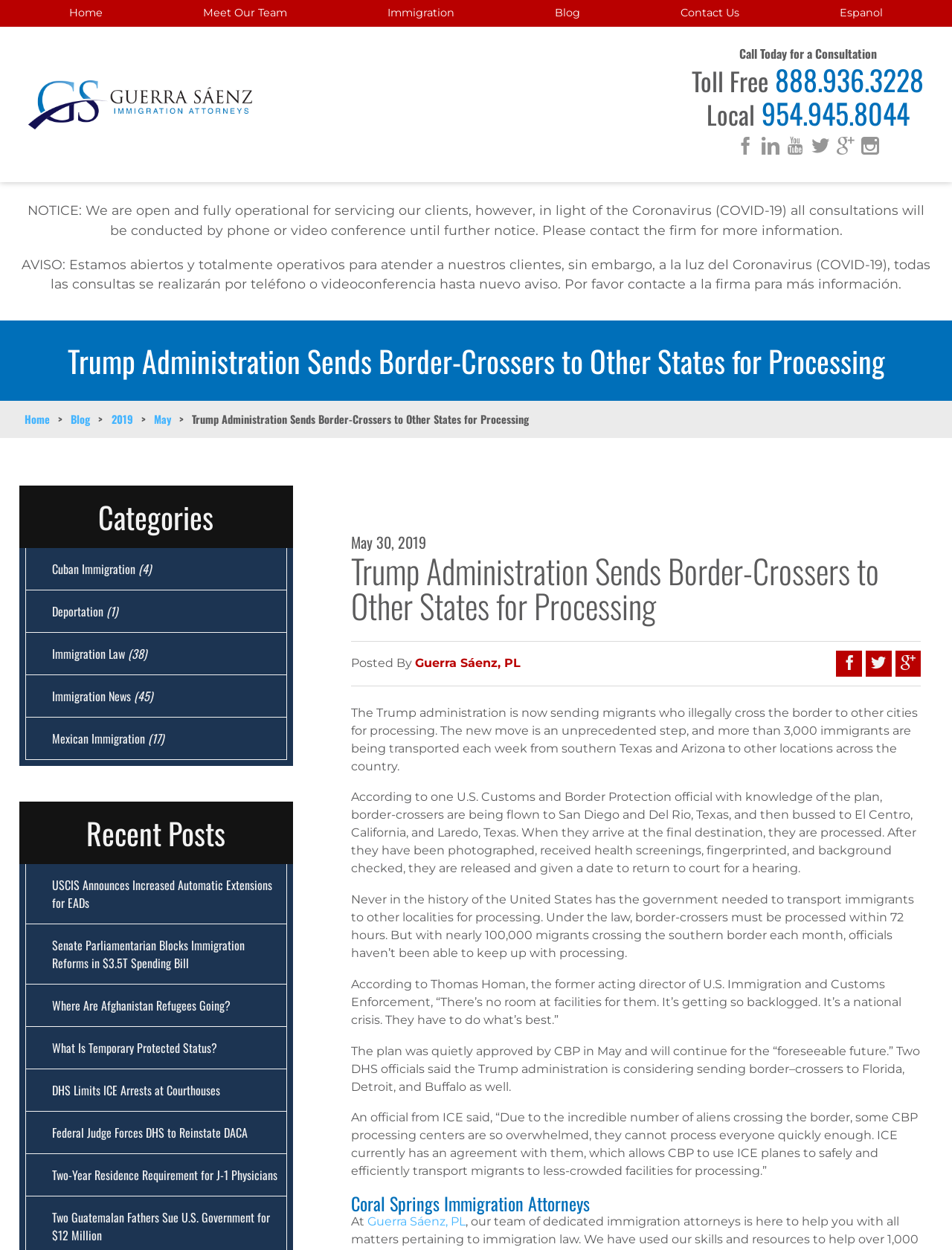Determine the bounding box coordinates of the element that should be clicked to execute the following command: "Click the 'Home' link at the top".

[0.02, 0.0, 0.161, 0.021]